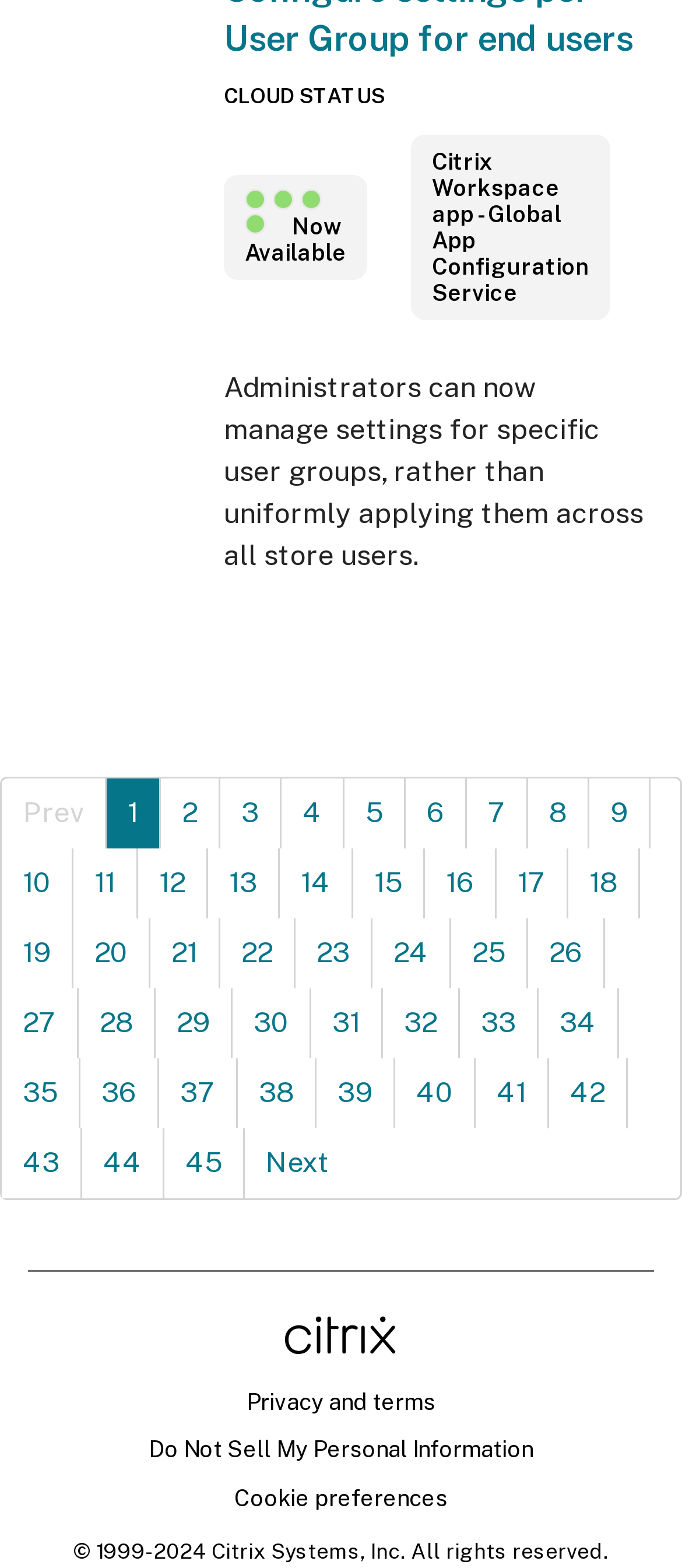Provide a brief response to the question using a single word or phrase: 
What is the current cloud status?

Now Available